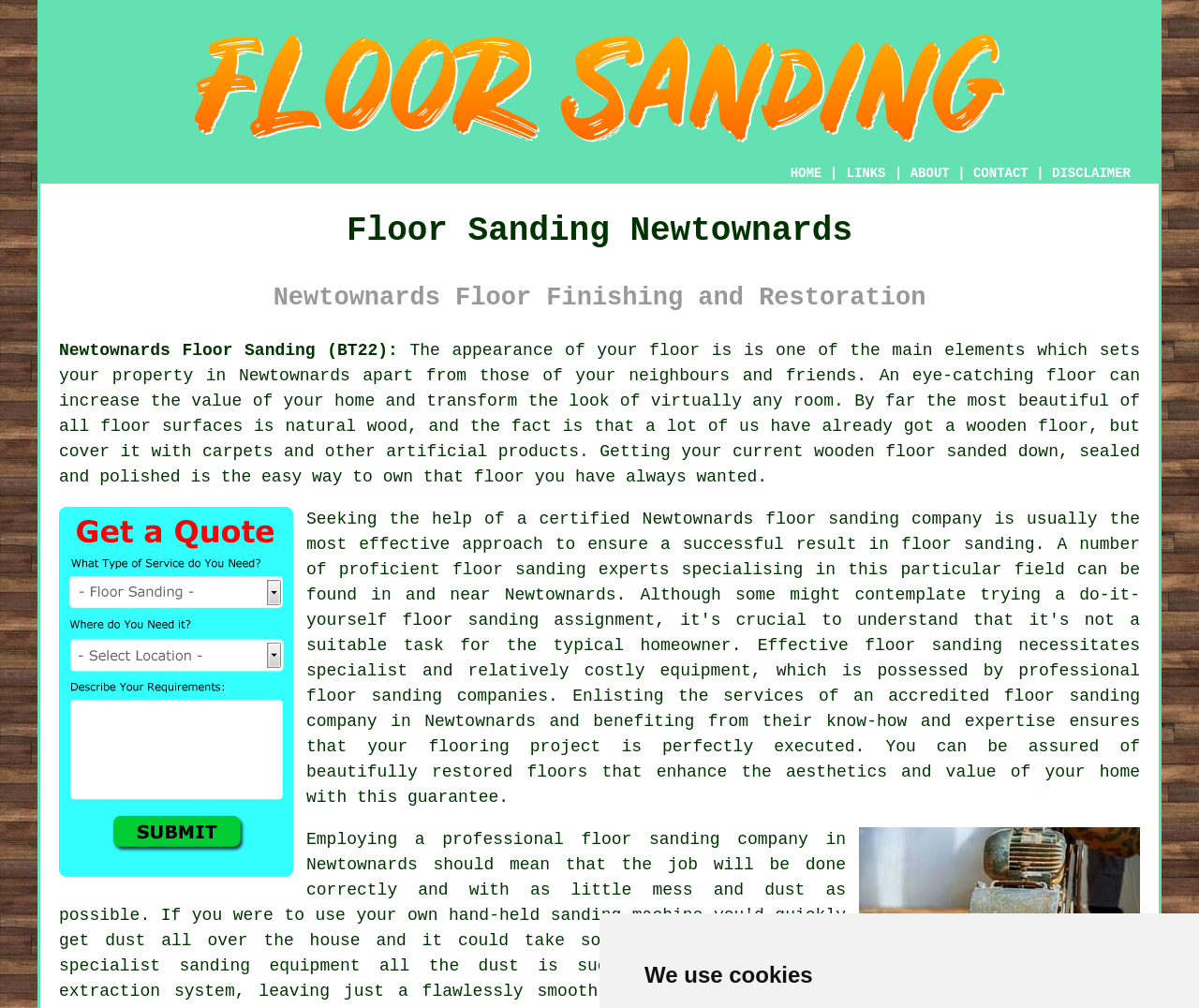Find the primary header on the webpage and provide its text.

Floor Sanding Newtownards